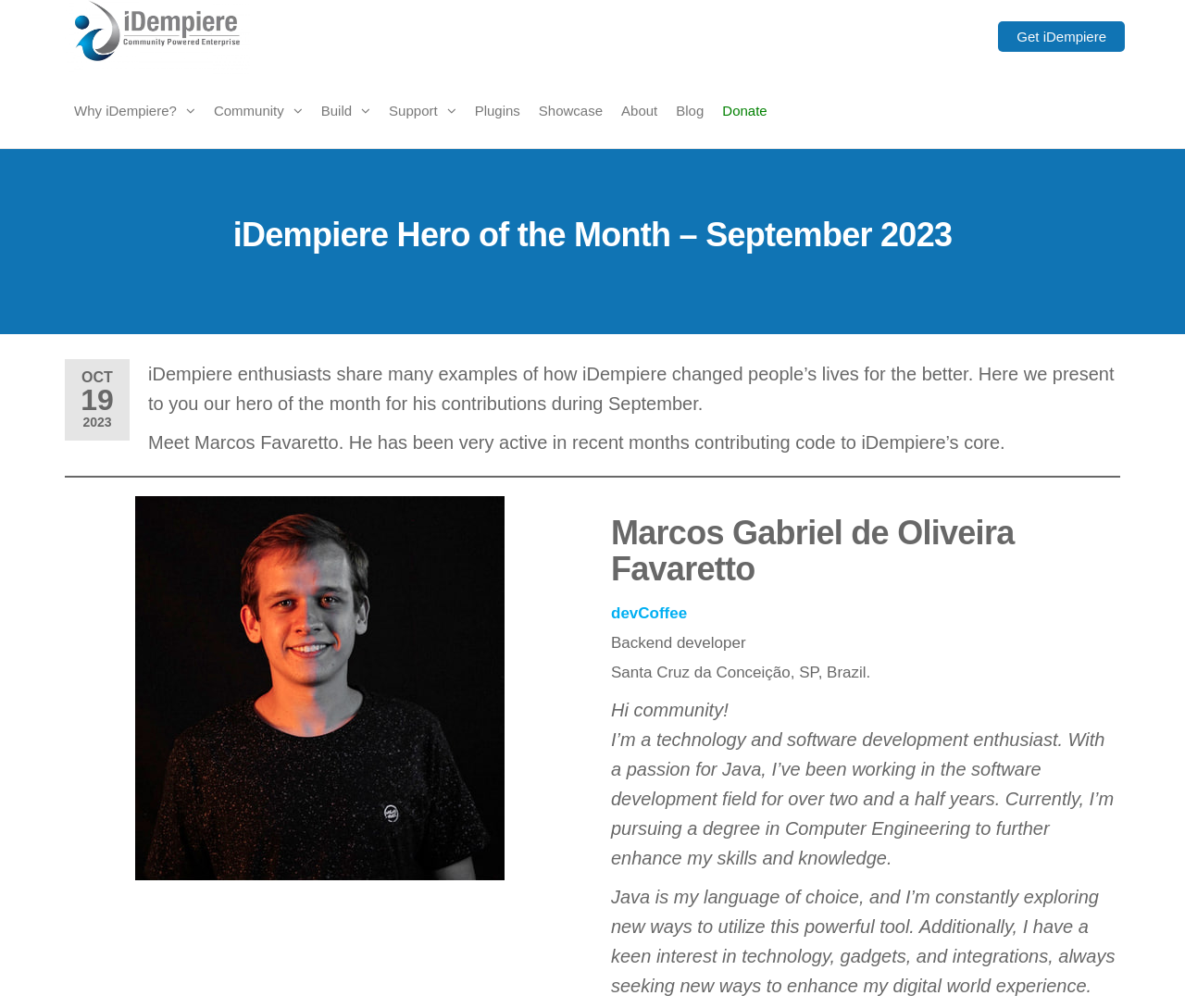Please reply to the following question using a single word or phrase: 
What is Marcos Favaretto's profession?

Backend developer